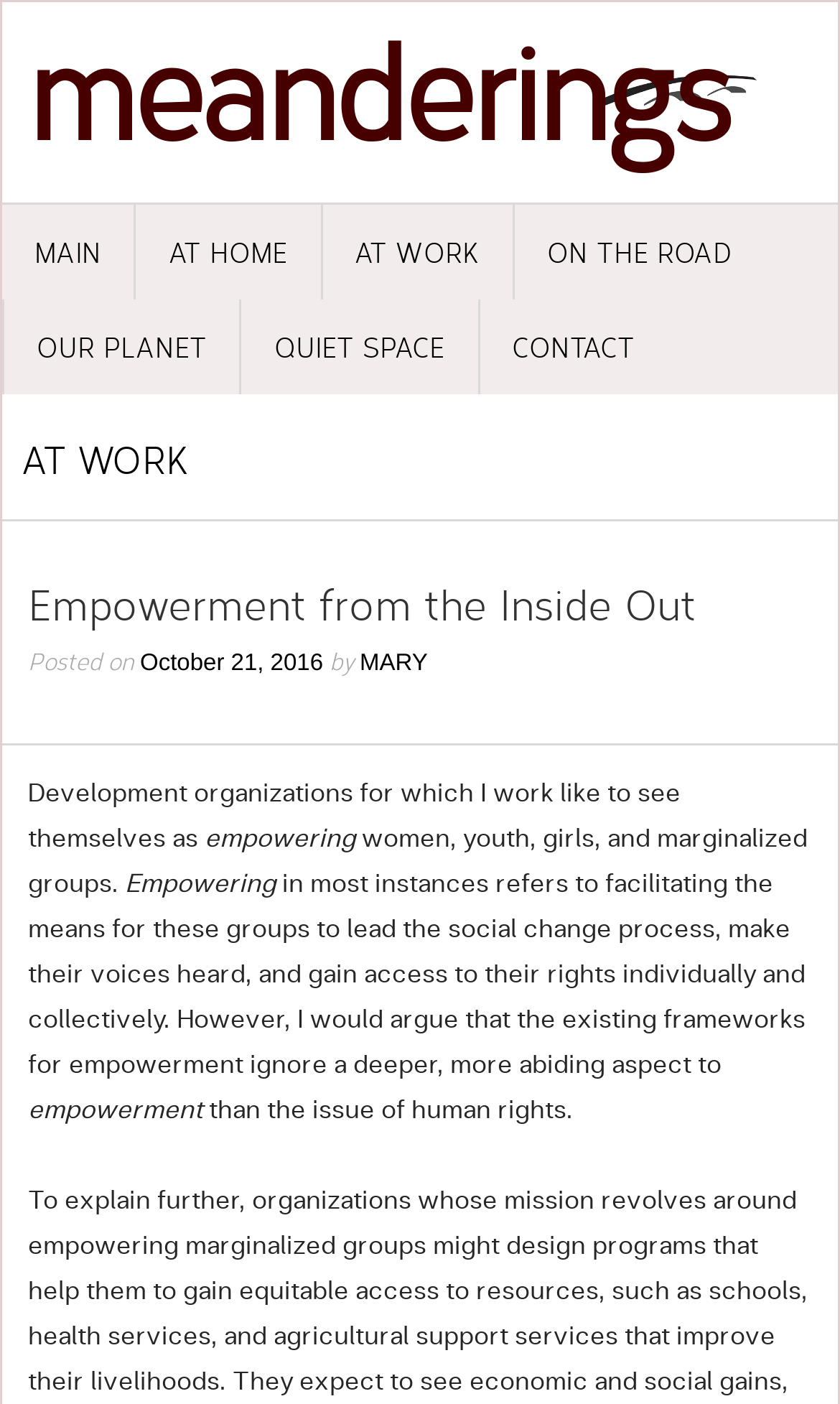Carefully observe the image and respond to the question with a detailed answer:
How many main categories are in the menu?

The main categories in the menu can be found by looking at the links with the text 'MAIN', 'AT HOME', 'AT WORK', 'ON THE ROAD', and 'OUR PLANET'. These links have bounding boxes with coordinates [0.041, 0.146, 0.121, 0.213], [0.201, 0.146, 0.342, 0.213], [0.423, 0.146, 0.571, 0.213], [0.652, 0.146, 0.872, 0.213], and [0.044, 0.213, 0.247, 0.281] respectively. Therefore, there are 5 main categories in the menu.